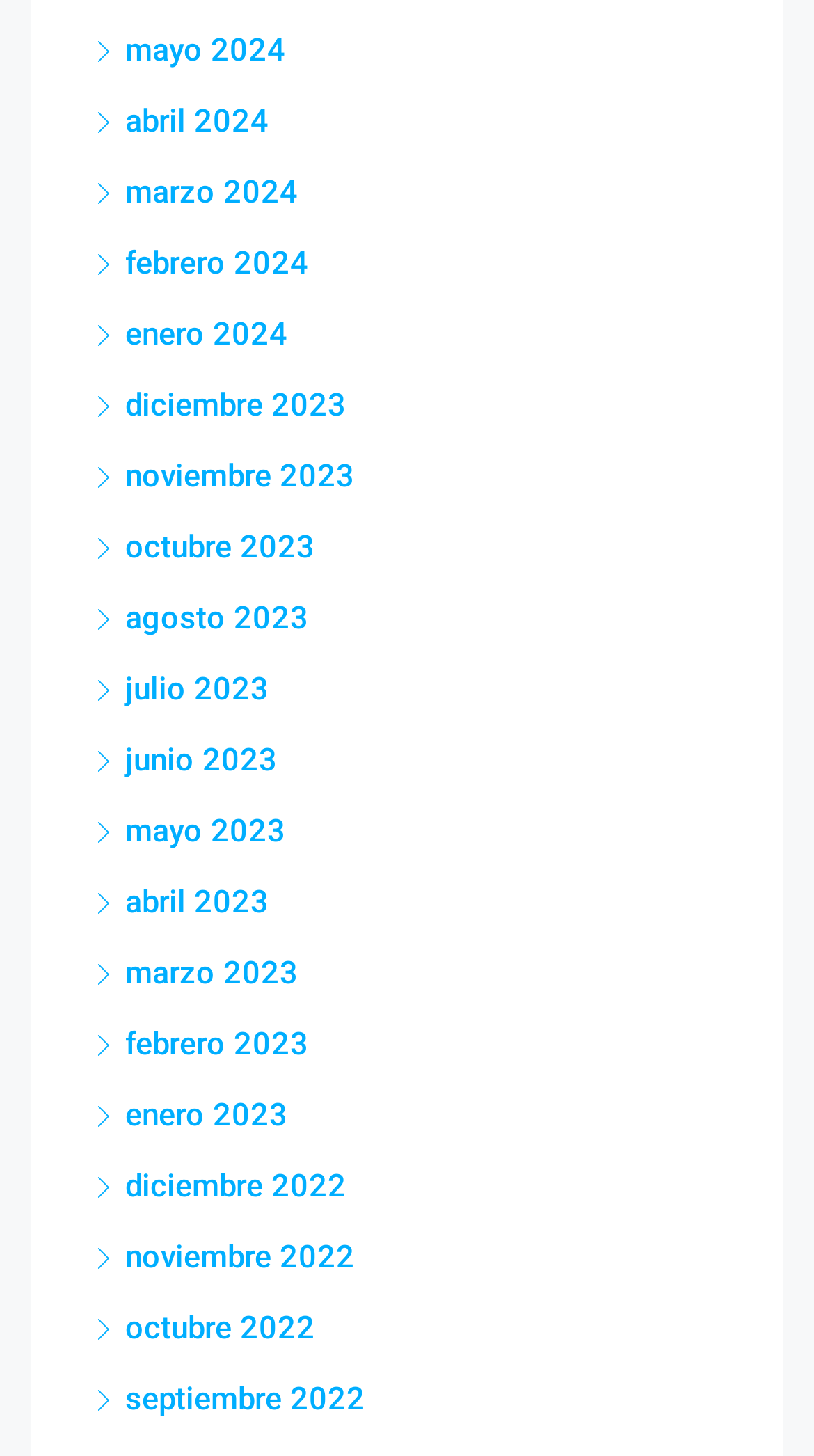Please identify the bounding box coordinates of the clickable area that will fulfill the following instruction: "view enero 2024". The coordinates should be in the format of four float numbers between 0 and 1, i.e., [left, top, right, bottom].

[0.115, 0.217, 0.354, 0.242]